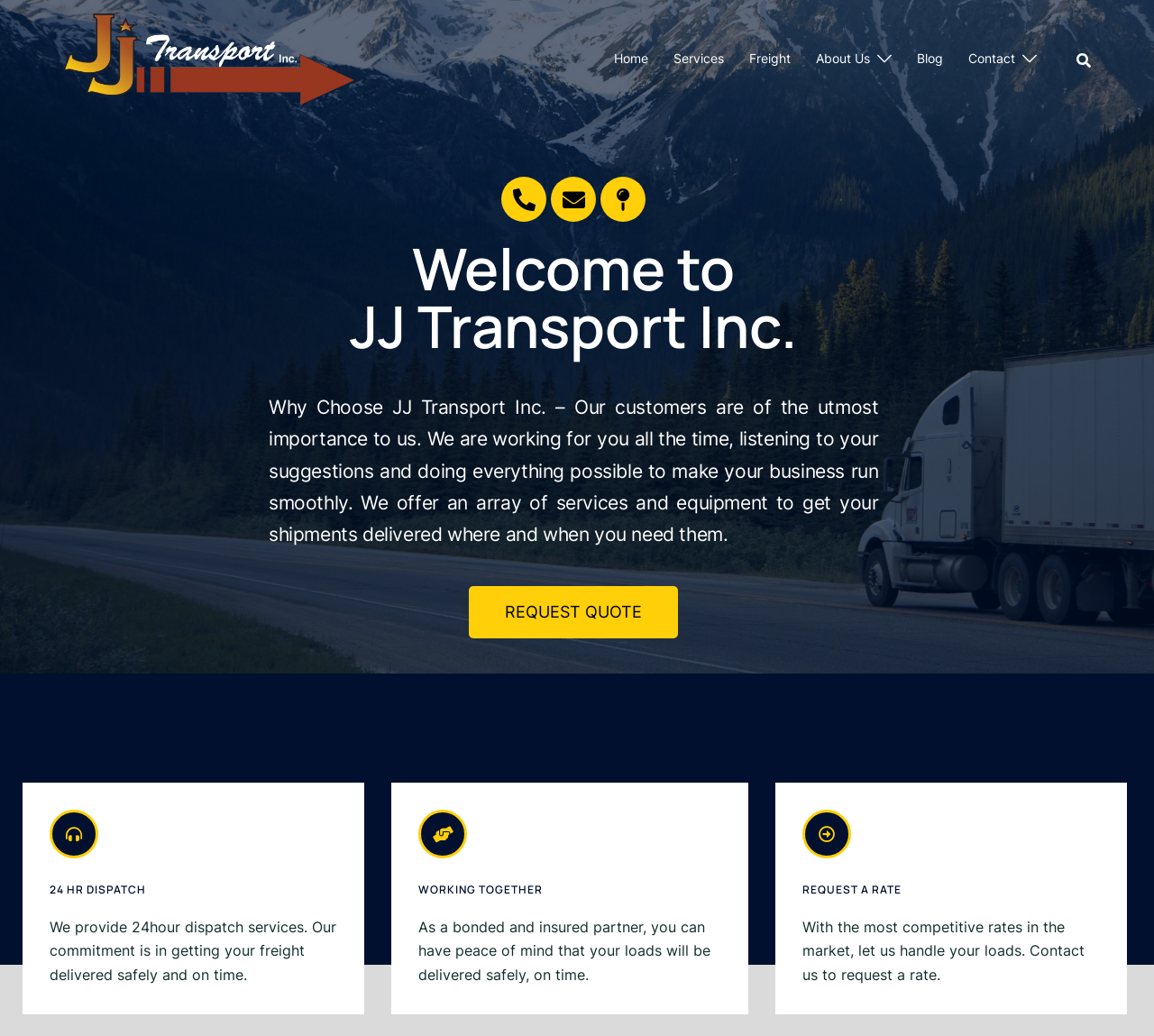Can you pinpoint the bounding box coordinates for the clickable element required for this instruction: "Go to the Home page"? The coordinates should be four float numbers between 0 and 1, i.e., [left, top, right, bottom].

[0.532, 0.046, 0.562, 0.066]